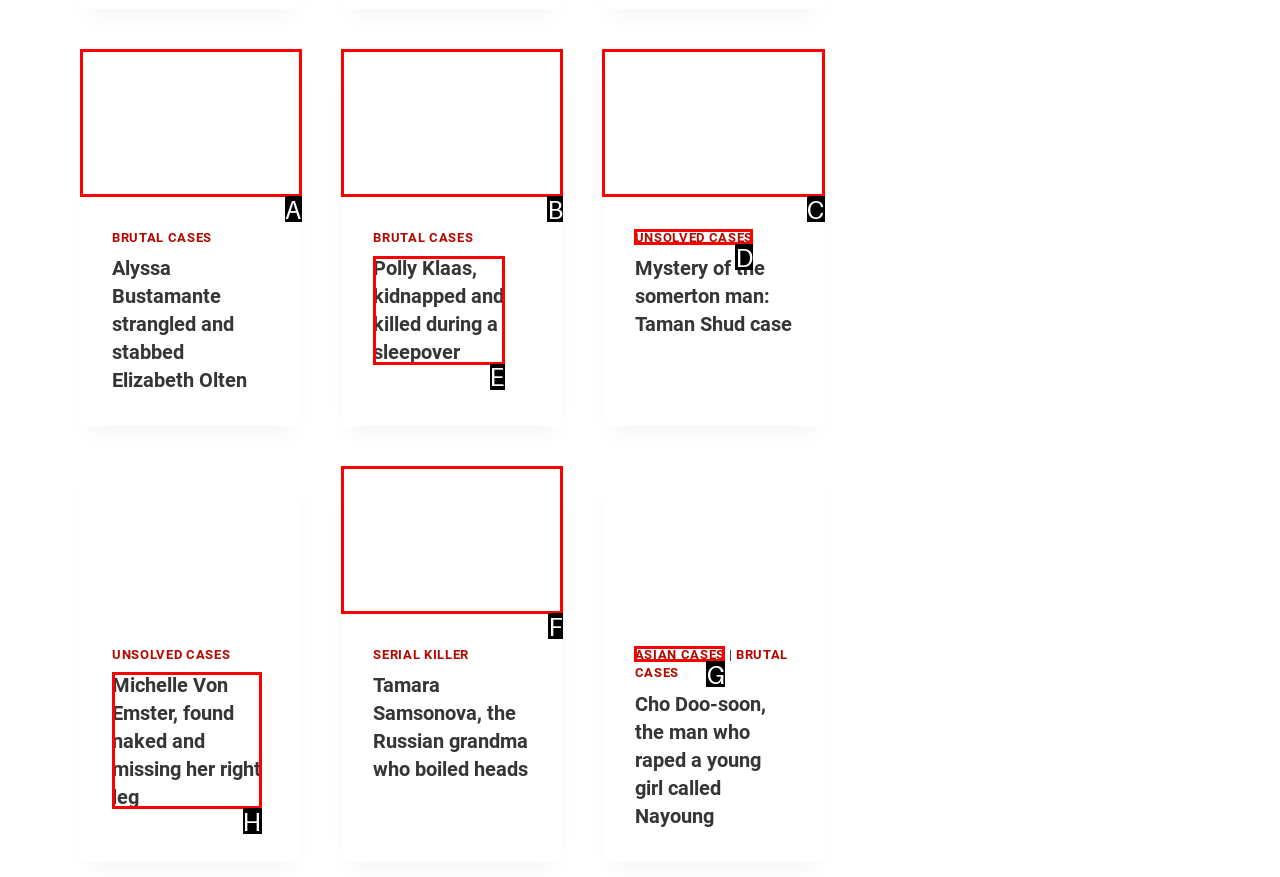Based on the provided element description: parent_node: SERIAL KILLER, identify the best matching HTML element. Respond with the corresponding letter from the options shown.

F